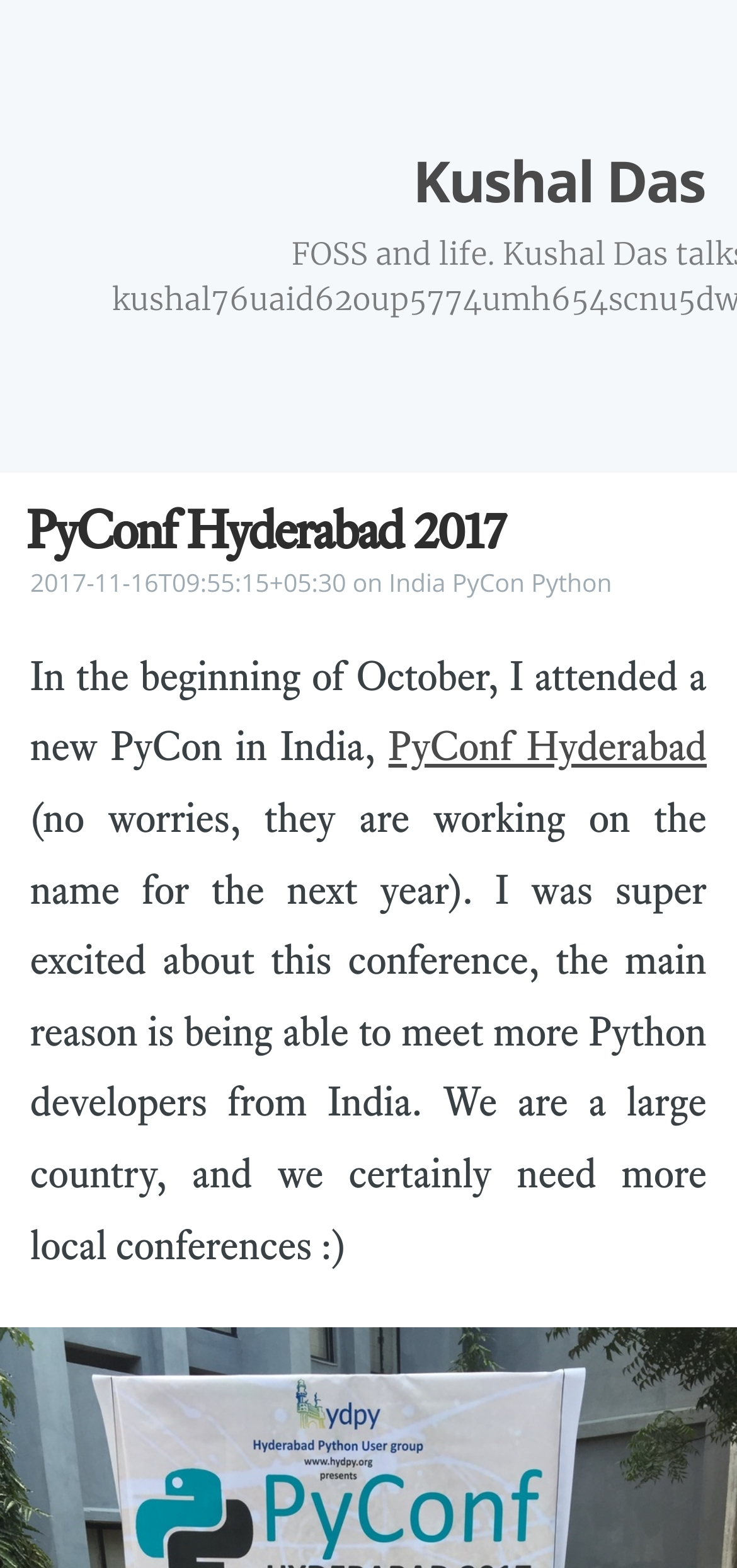By analyzing the image, answer the following question with a detailed response: What is the programming language related to the conference?

The programming language related to the conference is mentioned as a link, which is 'Python'. This link is located near the top of the page, indicating that it is an important detail about the conference.